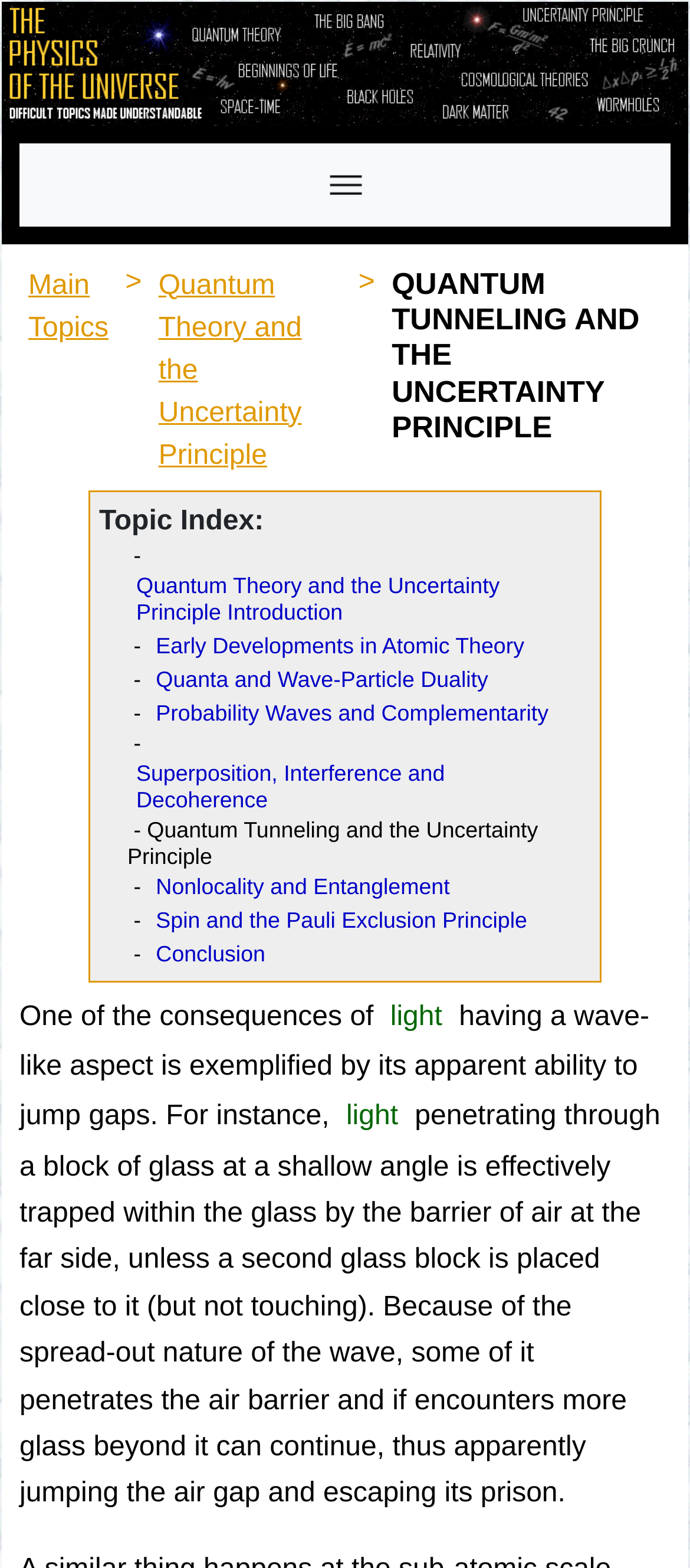What is the purpose of the second glass block?
Identify the answer in the screenshot and reply with a single word or phrase.

To allow light to continue beyond the air barrier